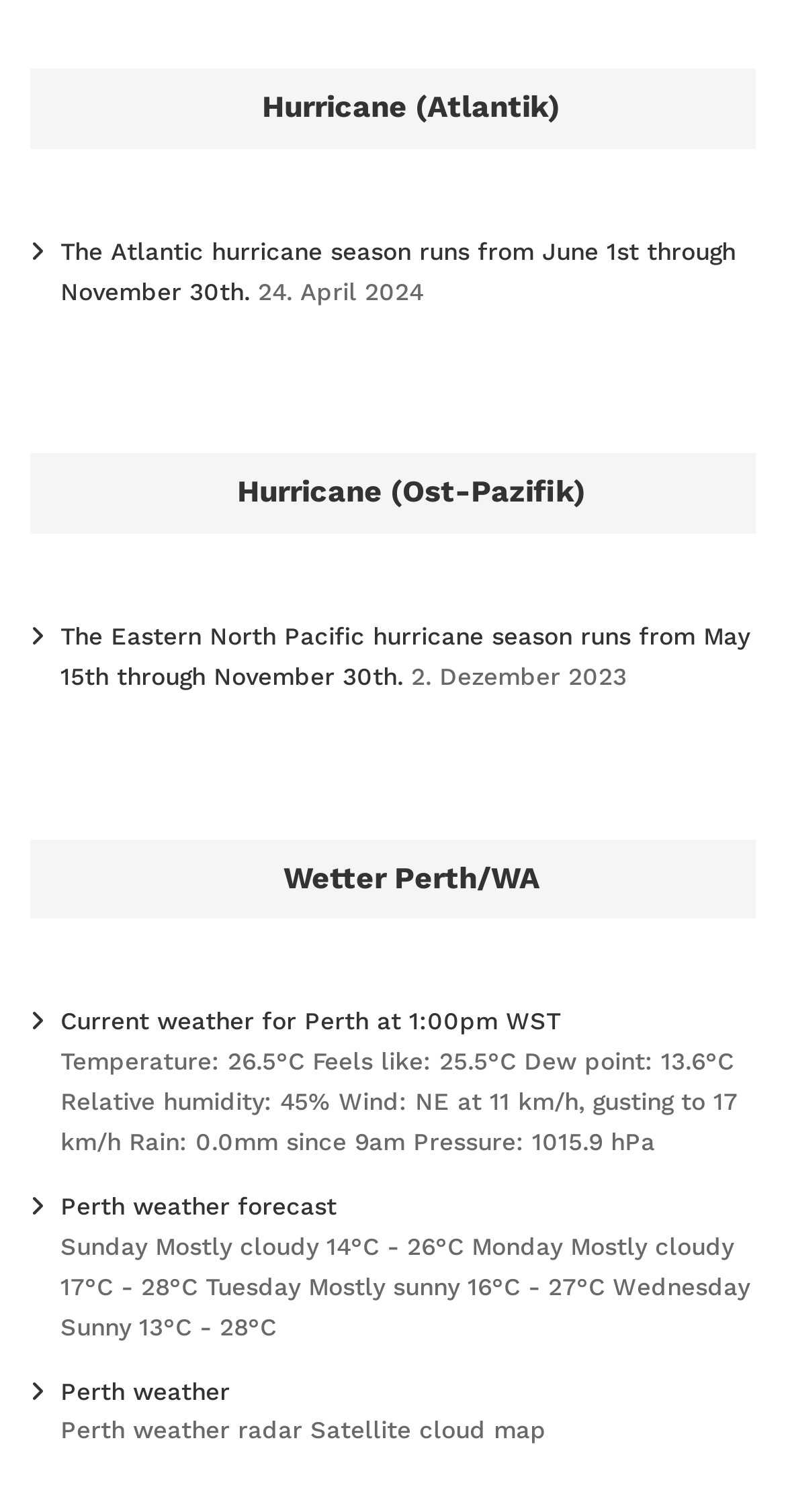Point out the bounding box coordinates of the section to click in order to follow this instruction: "Click on RSS Hurricane (Atlantik)".

[0.038, 0.046, 0.962, 0.098]